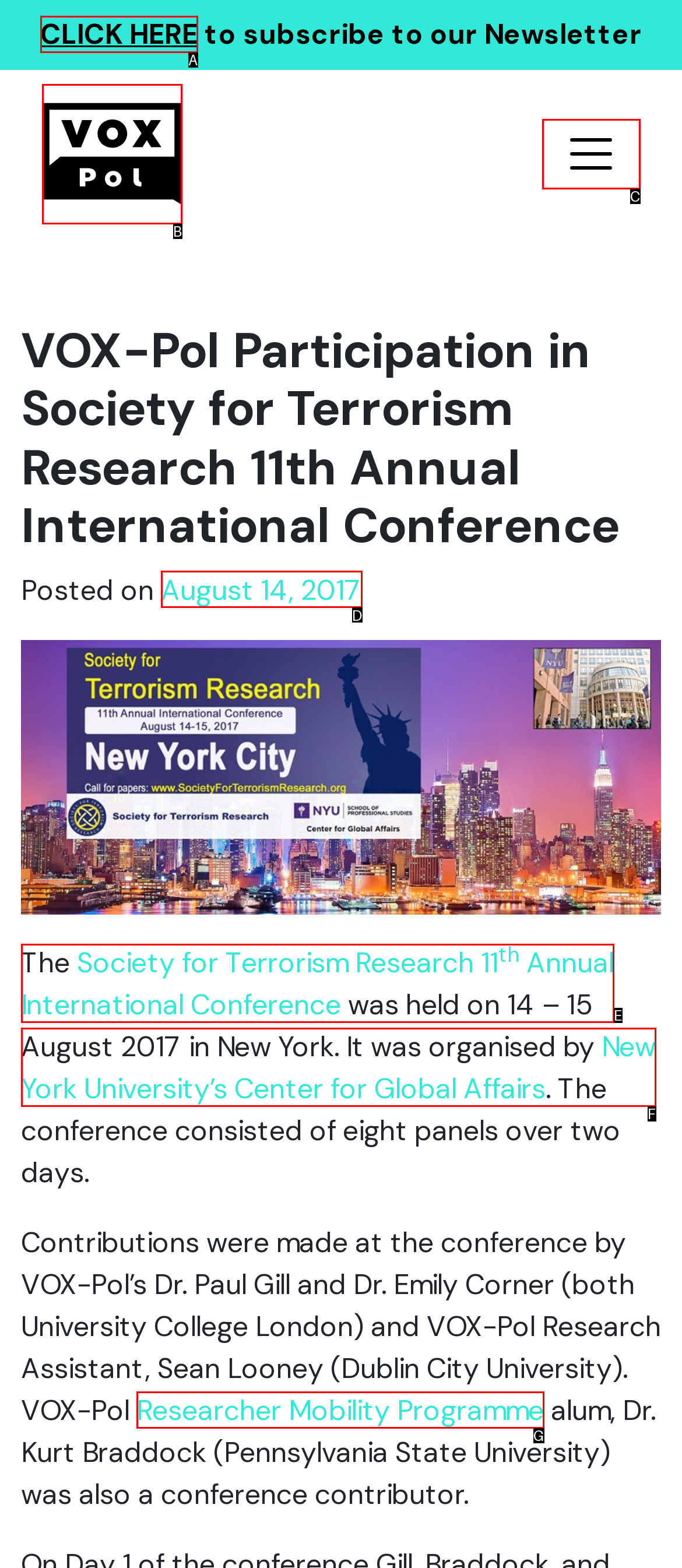Given the description: Researcher Mobility Programme, select the HTML element that matches it best. Reply with the letter of the chosen option directly.

G